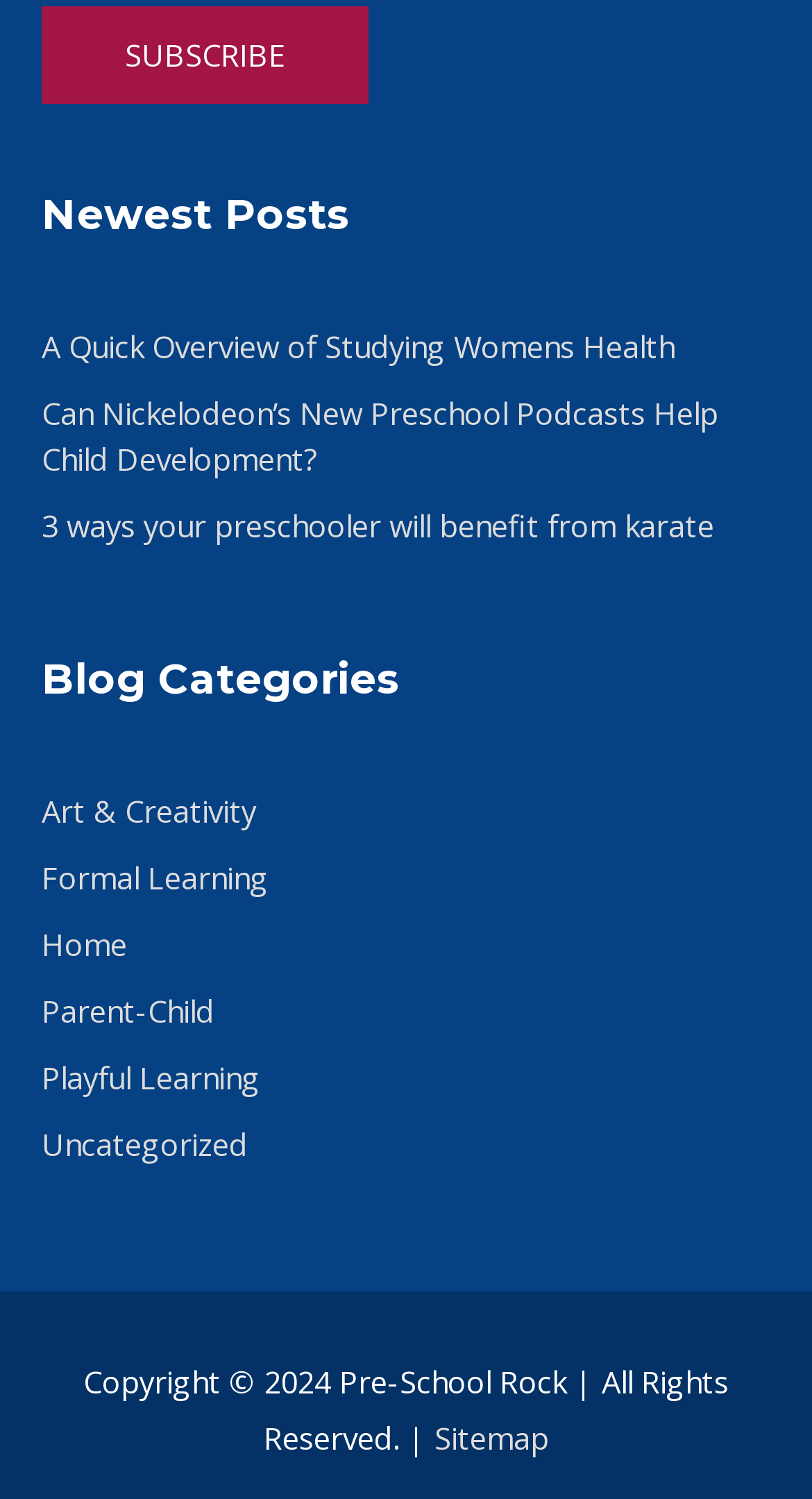Please locate the bounding box coordinates of the region I need to click to follow this instruction: "Enter an alternative".

[0.051, 0.125, 0.112, 0.188]